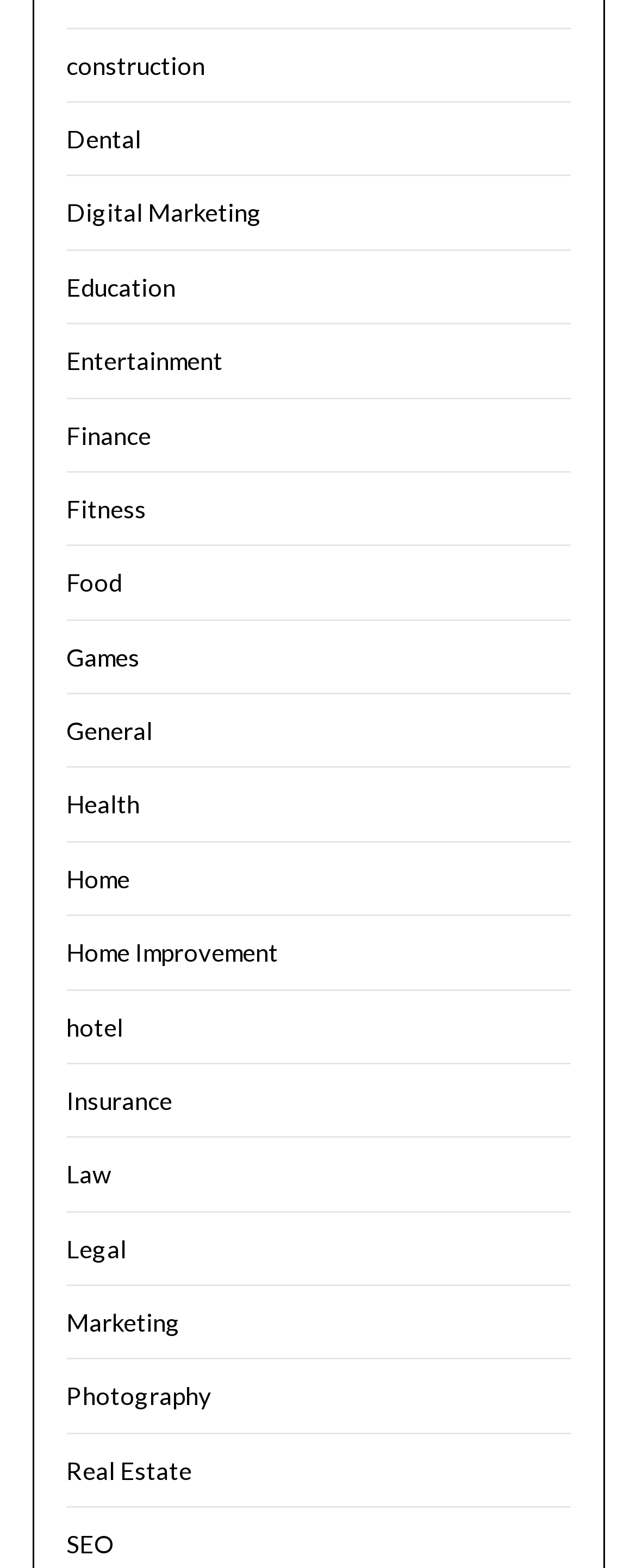What is the category located below 'Digital Marketing'?
Answer briefly with a single word or phrase based on the image.

Education